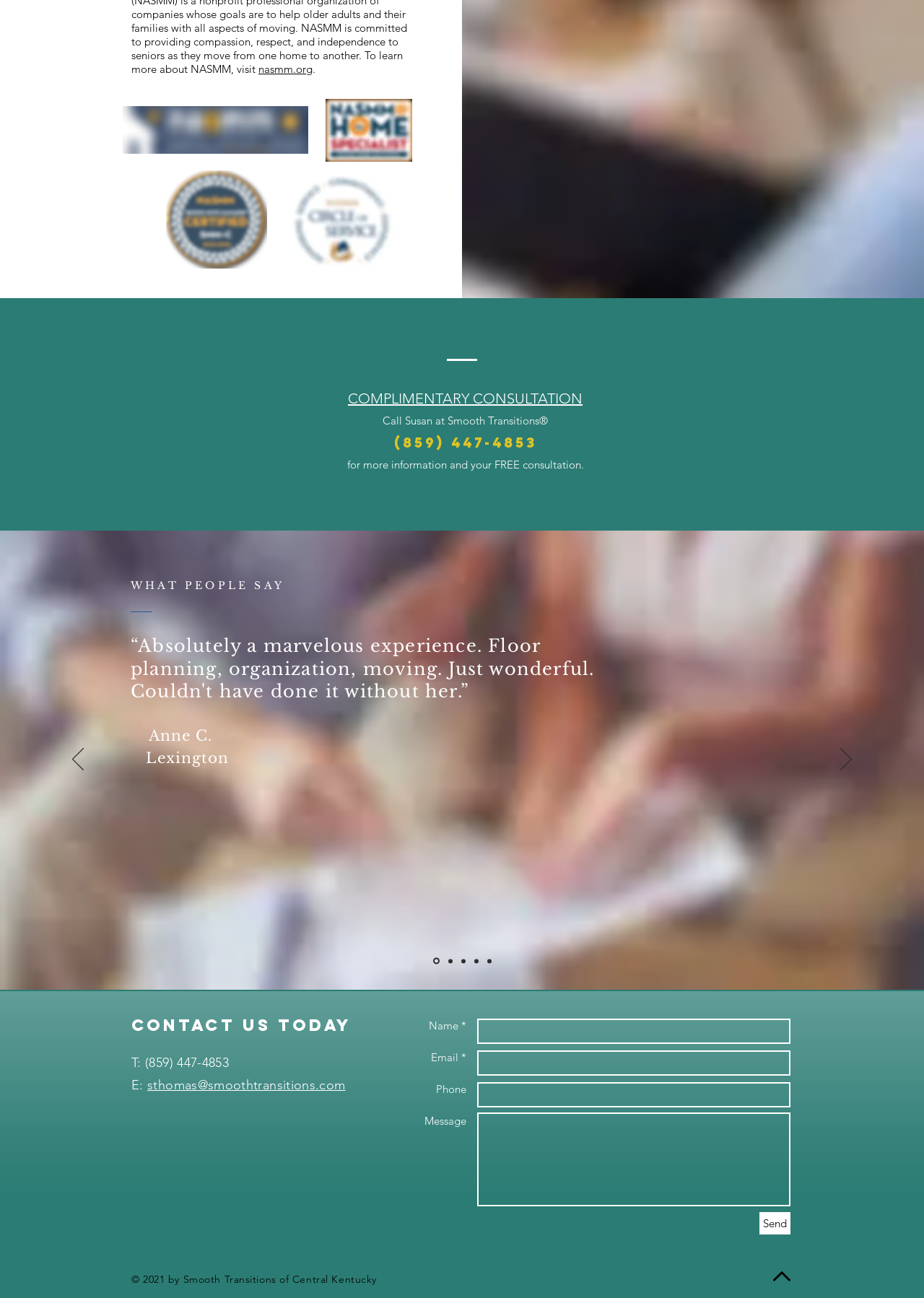What is the purpose of the 'Send' button?
Carefully analyze the image and provide a thorough answer to the question.

I looked at the form fields above the 'Send' button, which include 'Name *', 'Email *', 'Phone', and 'Message', and inferred that the purpose of the 'Send' button is to send a message with the information filled in these fields.